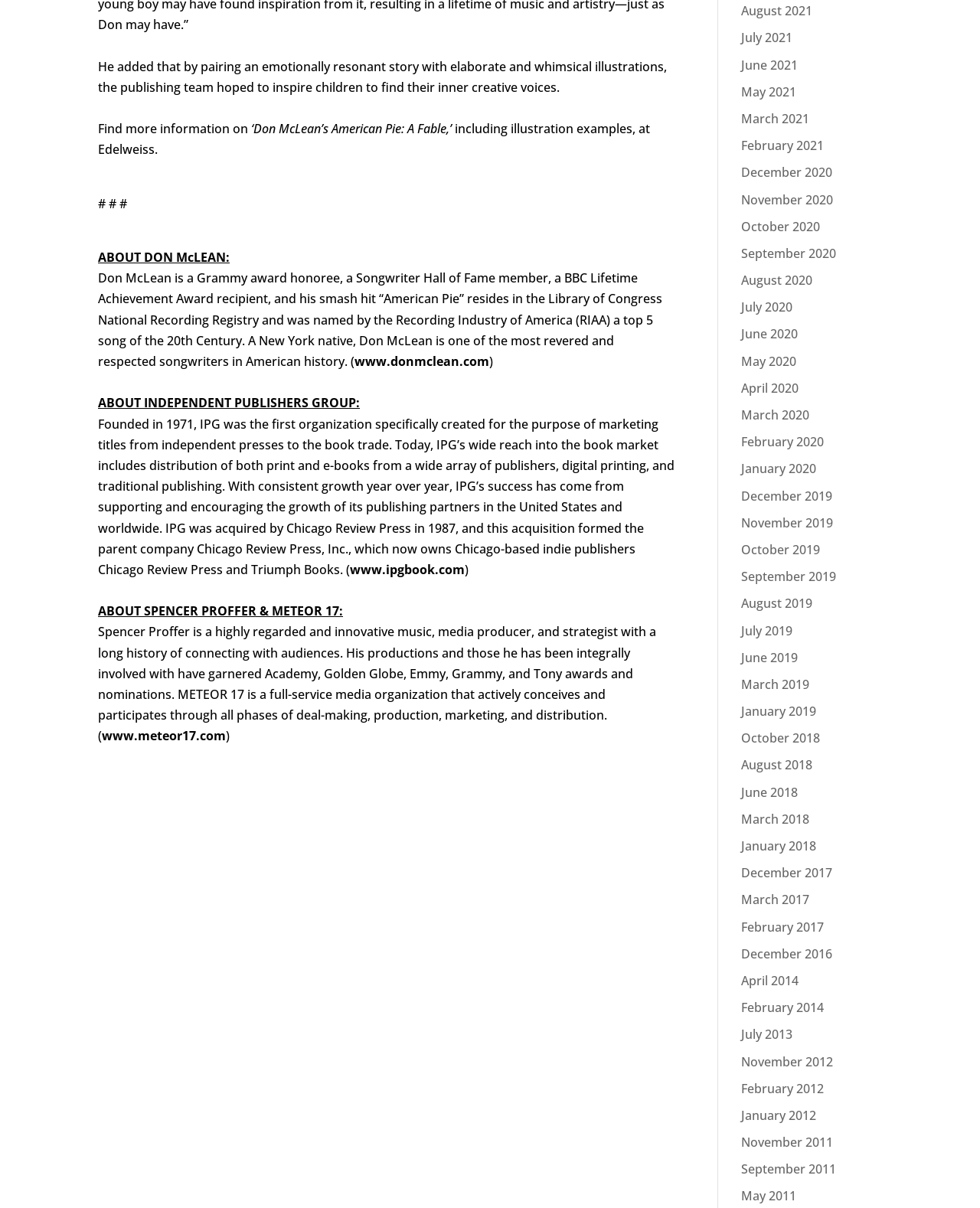What is the name of the Grammy award honoree?
Could you answer the question in a detailed manner, providing as much information as possible?

The answer can be found in the StaticText element with the text 'ABOUT DON McLEAN:' which is followed by a description of Don McLean, a Grammy award honoree.